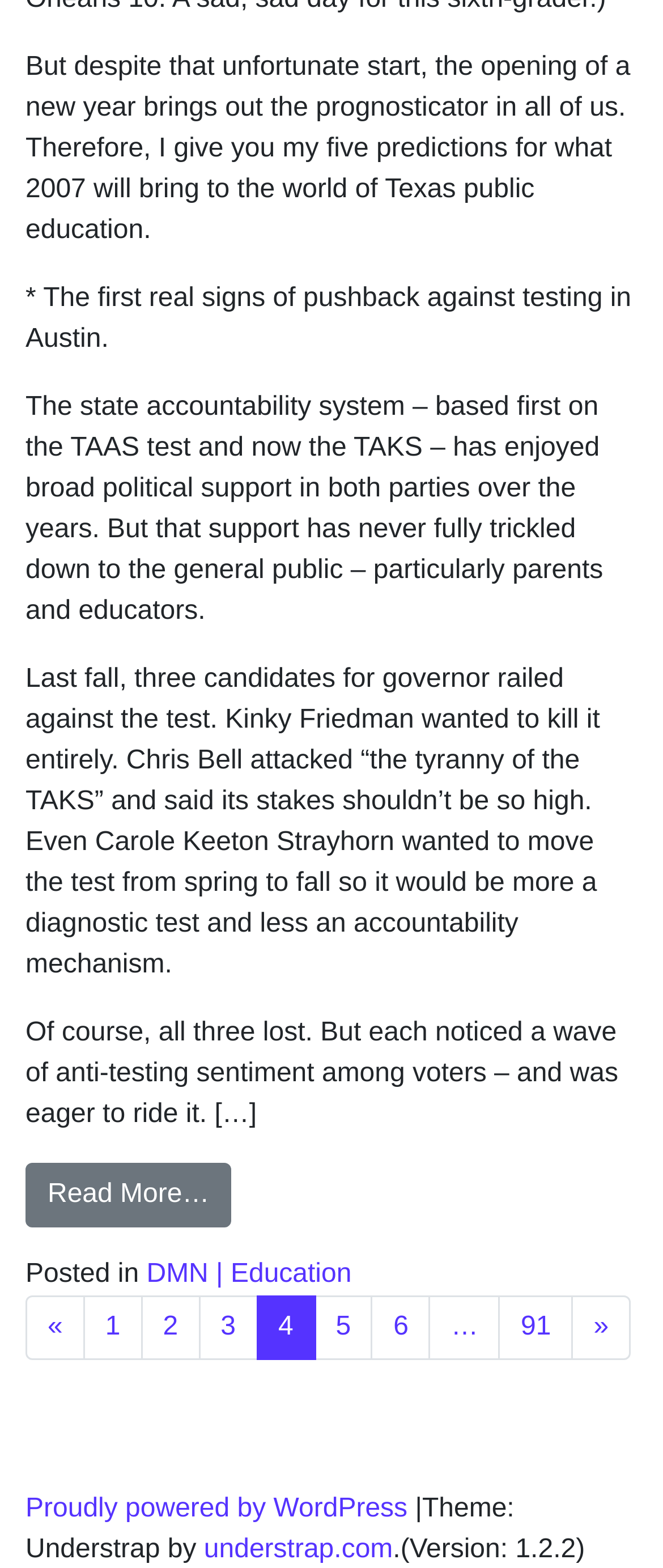Answer the question below in one word or phrase:
What is the name of the platform powering the website?

WordPress